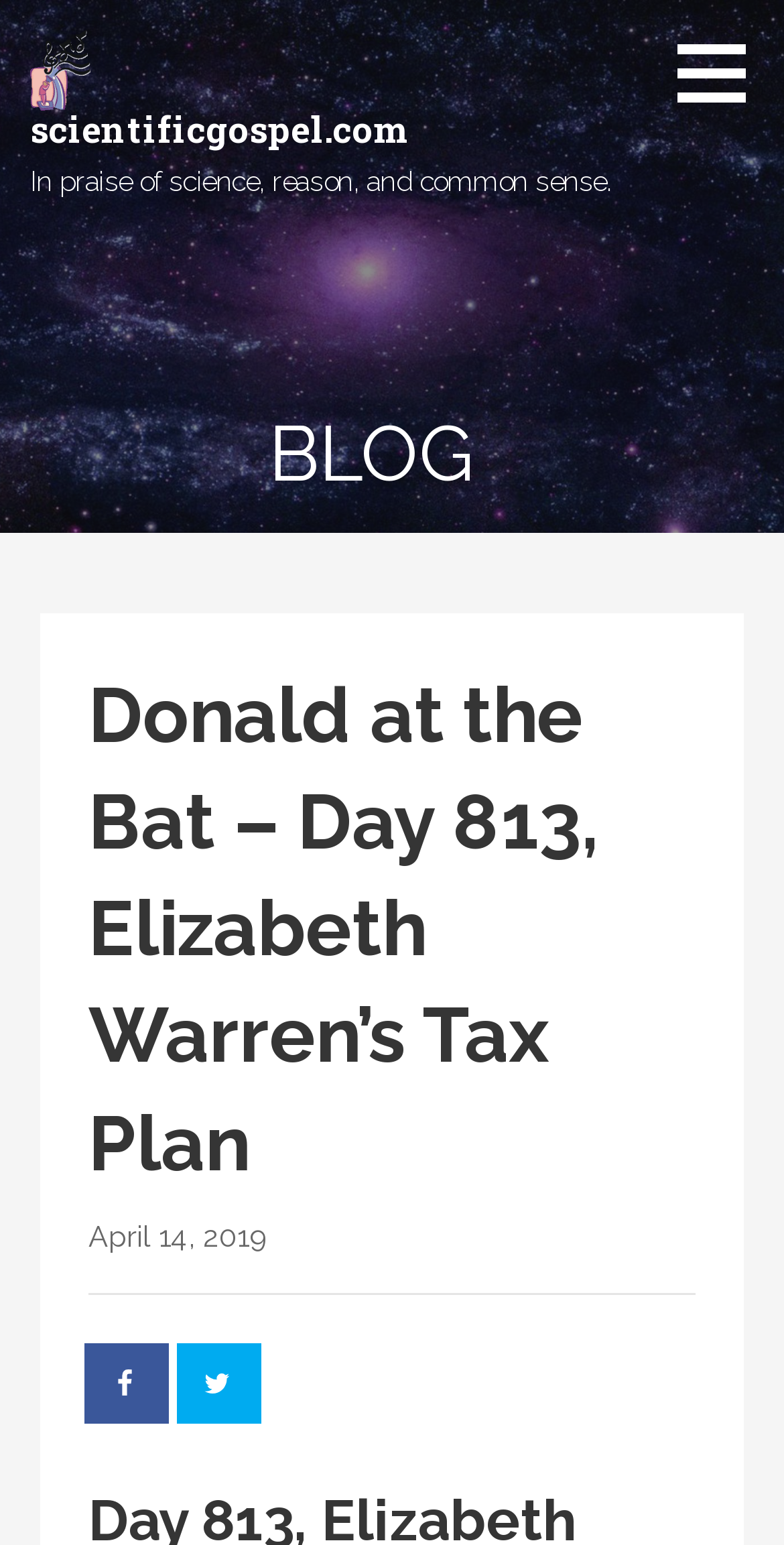Please reply to the following question with a single word or a short phrase:
What is the name of the blog?

Donald at the Bat